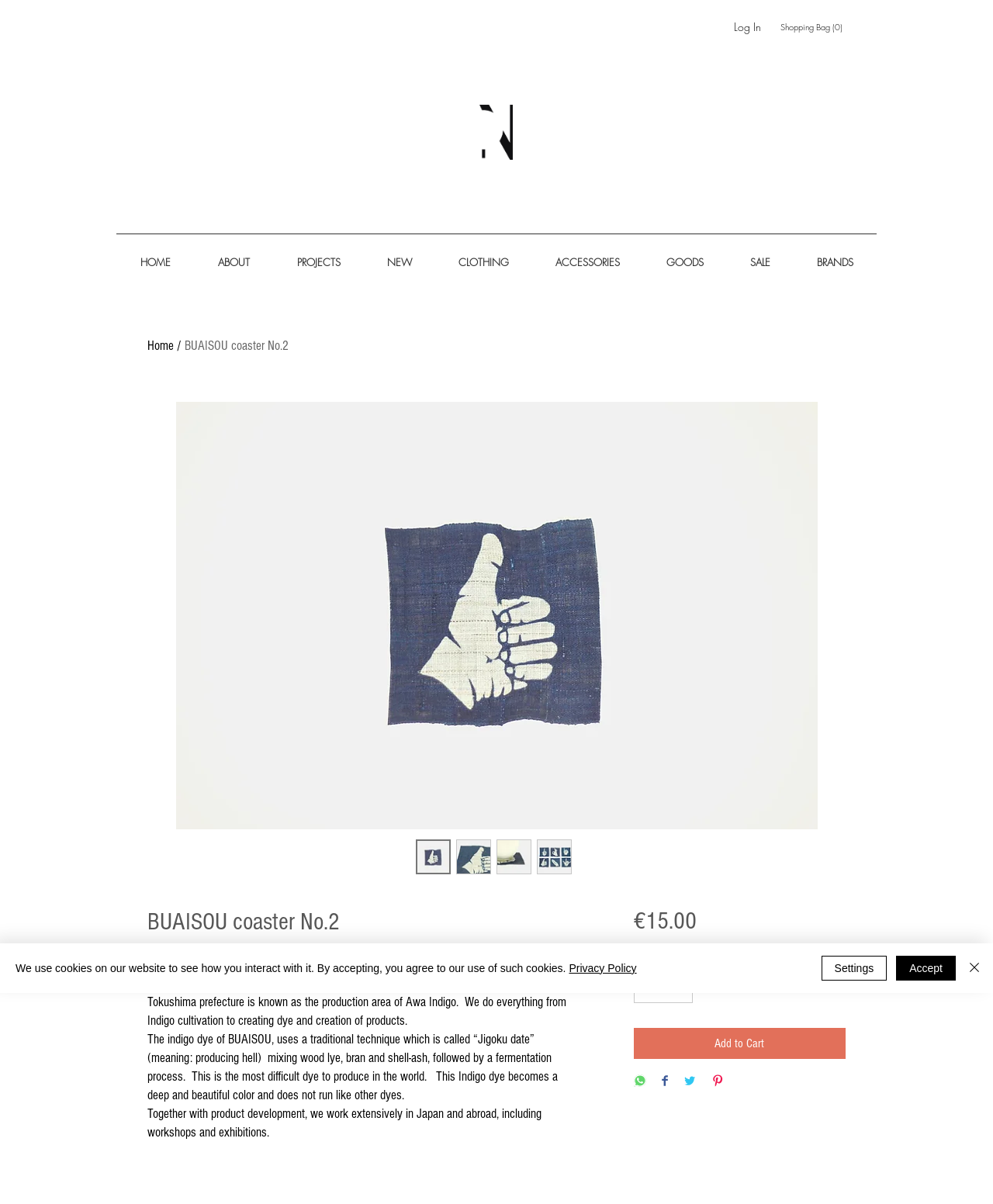Determine the bounding box coordinates of the element's region needed to click to follow the instruction: "Go to the HOME page". Provide these coordinates as four float numbers between 0 and 1, formatted as [left, top, right, bottom].

[0.117, 0.194, 0.195, 0.23]